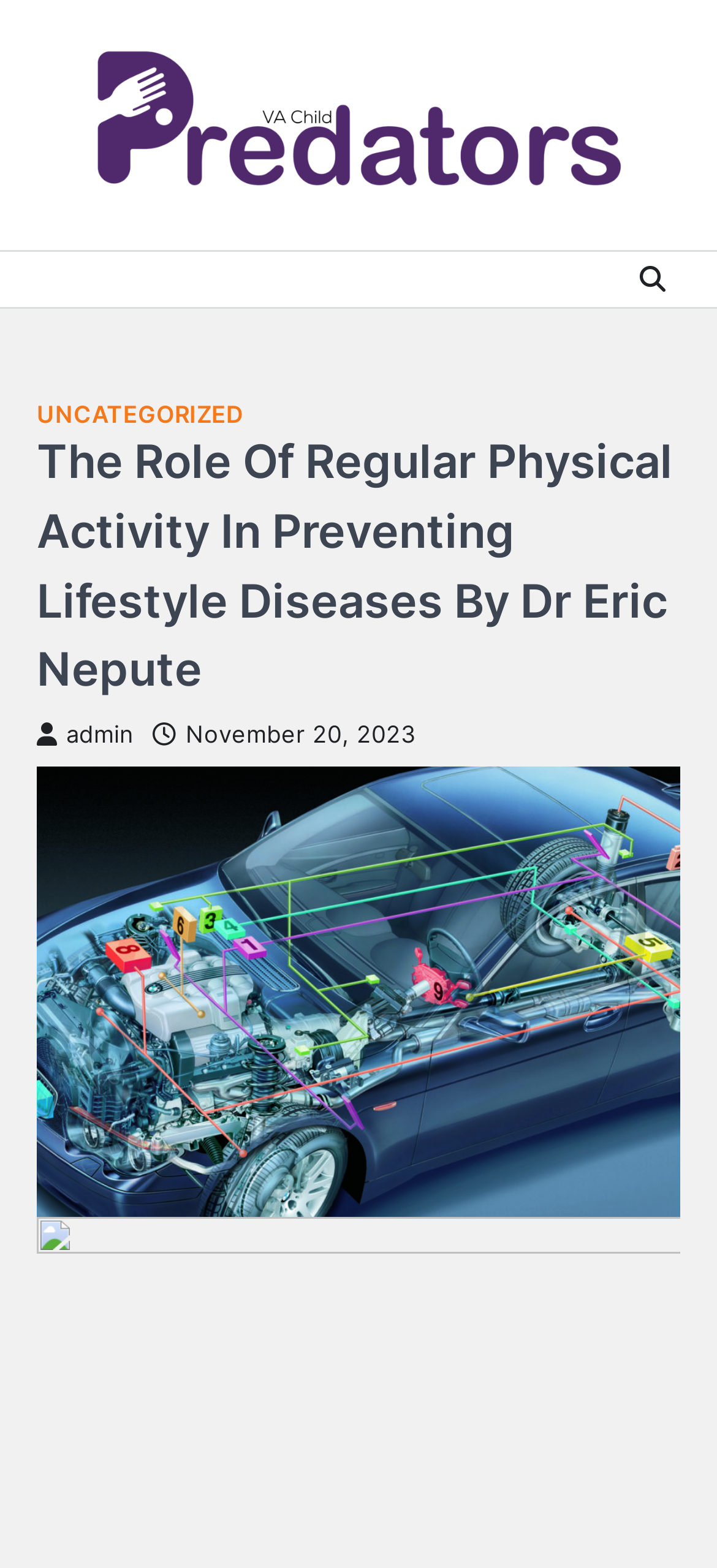Use the information in the screenshot to answer the question comprehensively: What is the main topic of this article?

The main heading of the webpage mentions 'The Role Of Regular Physical Activity In Preventing Lifestyle Diseases', which suggests that the main topic of this article is the relationship between physical activity and lifestyle diseases.